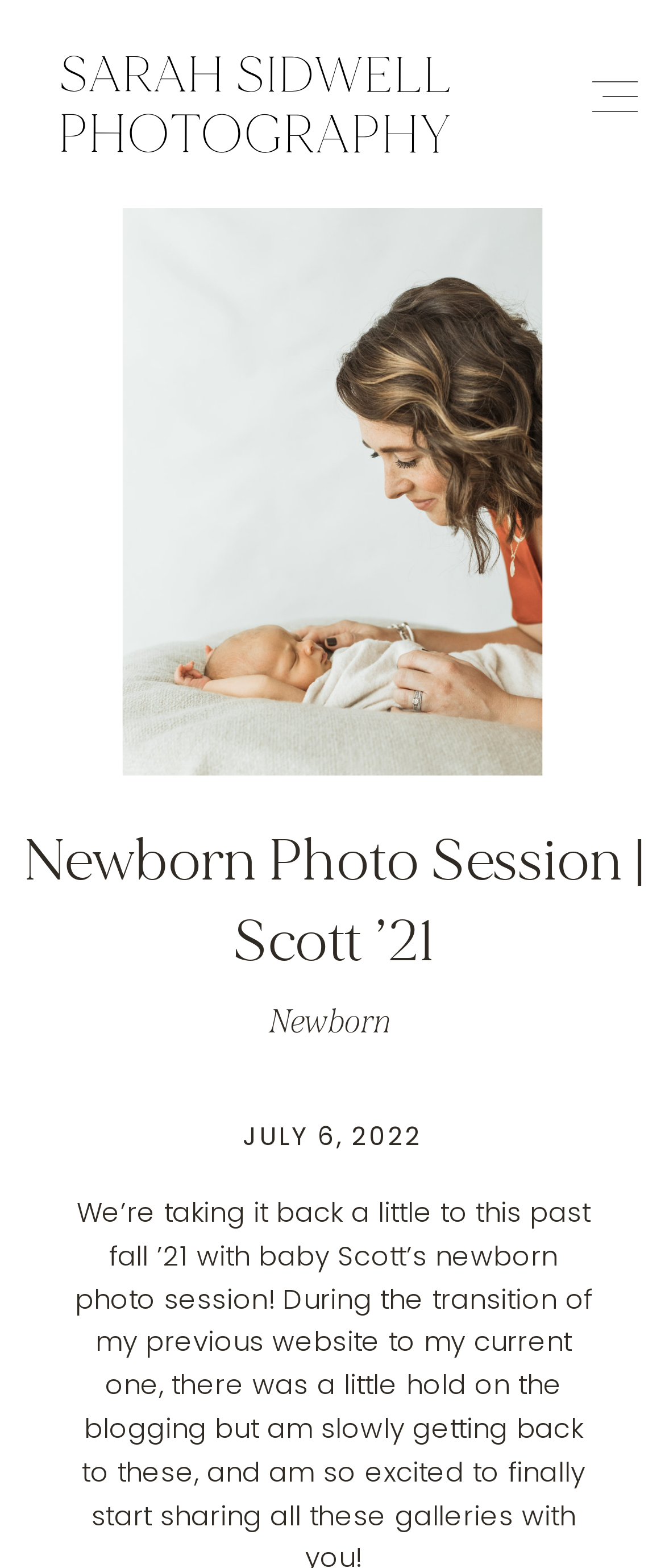Using the provided element description, identify the bounding box coordinates as (top-left x, top-left y, bottom-right x, bottom-right y). Ensure all values are between 0 and 1. Description: OK

None